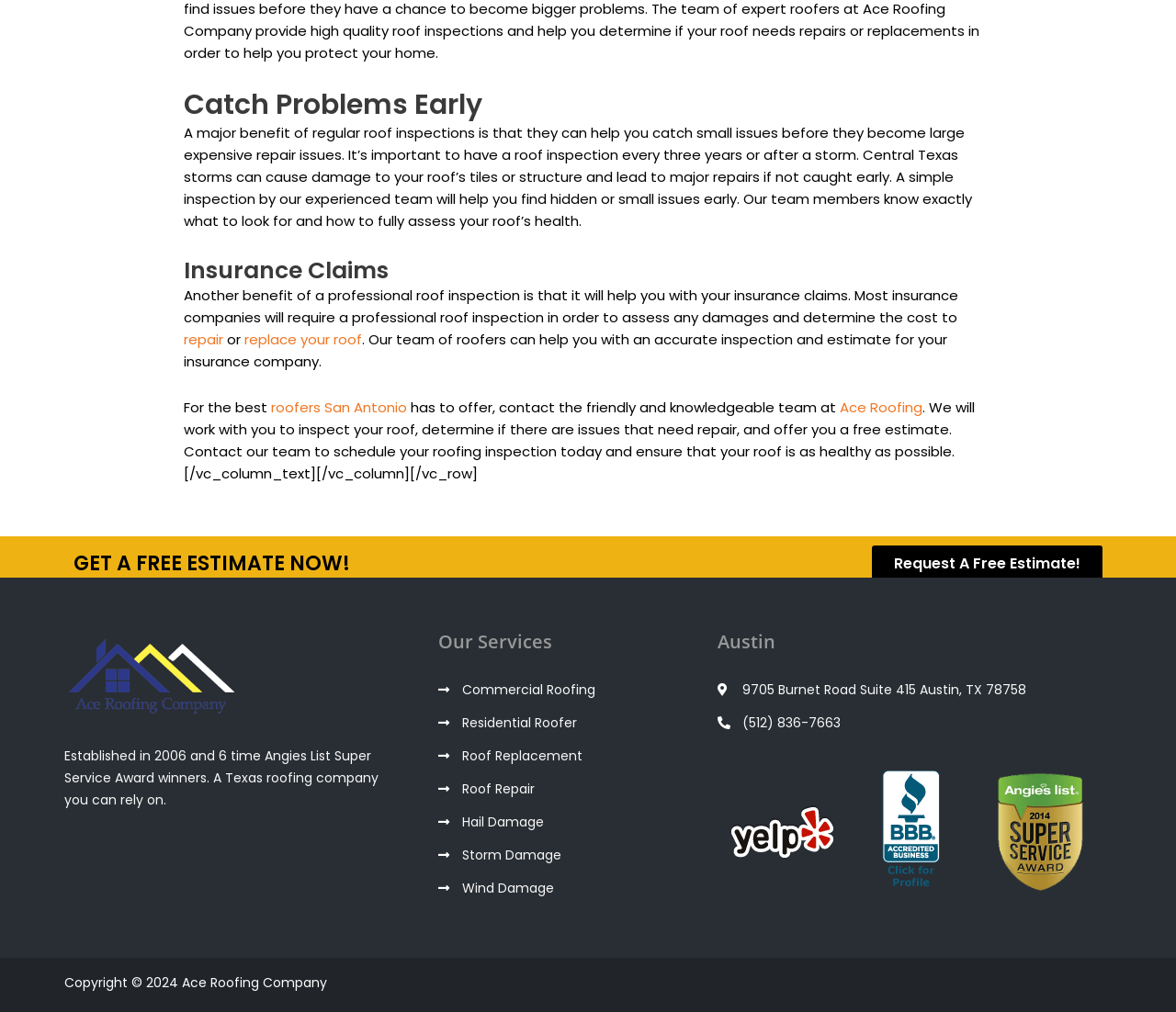Using the description: "(512) 836-7663", identify the bounding box of the corresponding UI element in the screenshot.

[0.61, 0.703, 0.939, 0.725]